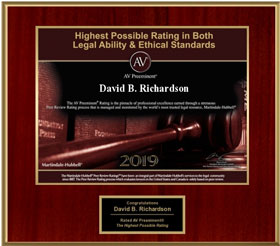Please answer the following question using a single word or phrase: 
What is the year of the award?

2019